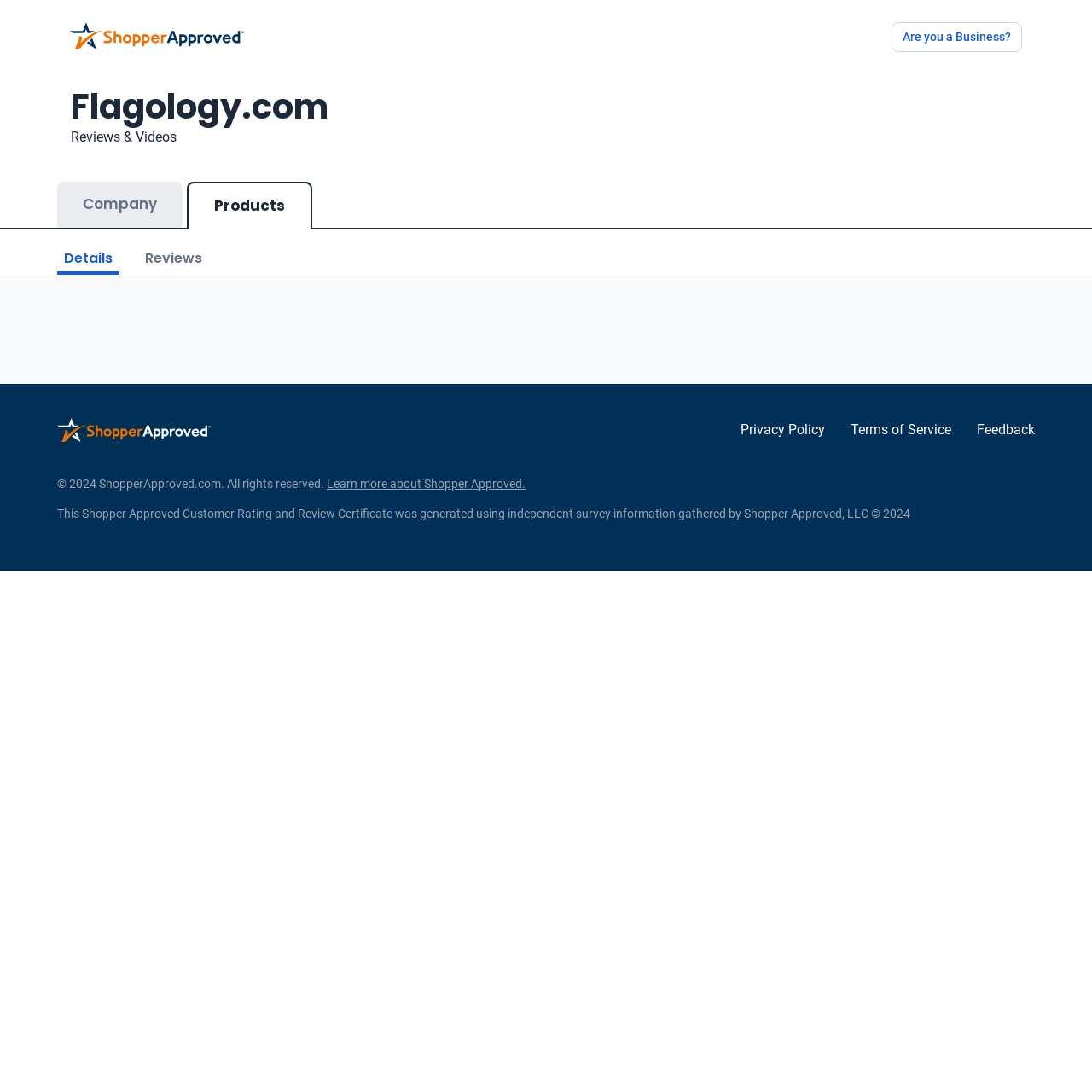Respond with a single word or phrase:
What is the year of copyright for ShopperApproved.com?

2024